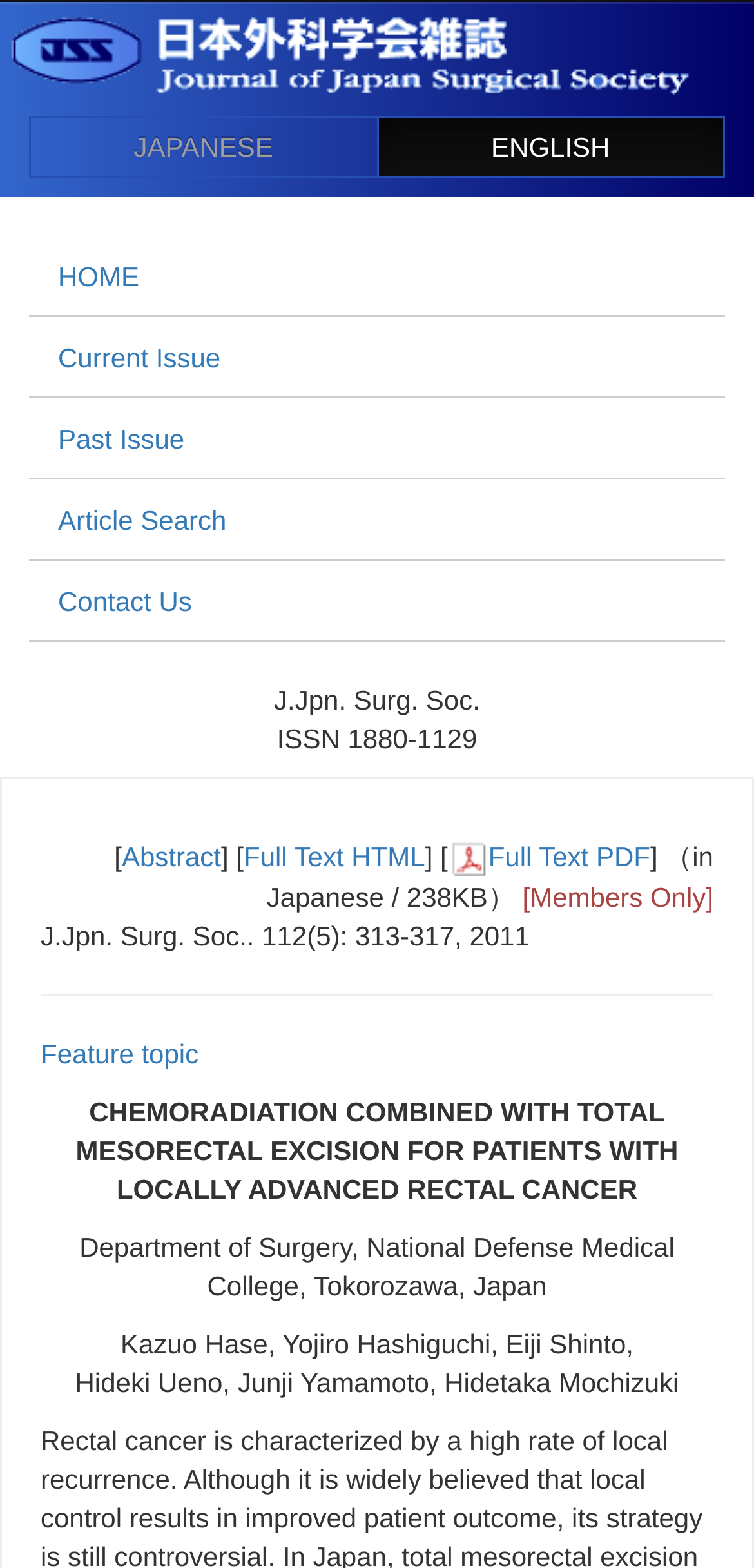Produce an extensive caption that describes everything on the webpage.

The webpage is the Journal of Japan Surgical Society's website. At the top, there is a logo image and a link with the same name, "Journal of Japan Surgical Society", which is focused. Below the logo, there are two language options, "JAPANESE" and "ENGLISH", placed side by side. 

To the right of the language options, there is a navigation menu consisting of five links: "HOME", "Current Issue", "Past Issue", "Article Search", and "Contact Us", arranged vertically. 

Below the navigation menu, there is a section with the journal's abbreviation "J.Jpn. Surg. Soc." and its ISSN number "1880-1129". 

Further down, there is an article summary section. It starts with a link to the "Abstract" and is followed by a link to "Full Text HTML" and an image. Next to the image, there is a link to "Full Text PDF" and a note indicating that the PDF is in Japanese and 238KB in size. The section also includes a "Members Only" label. 

Below the article summary section, there is a citation "J.Jpn. Surg. Soc.. 112(5): 313-317, 2011". A horizontal separator line follows, separating the citation from the feature topic section. 

The feature topic section has a title "Feature topic" and a lengthy article title "CHEMORADIATION COMBINED WITH TOTAL MESORECTAL EXCISION FOR PATIENTS WITH LOCALLY ADVANCED RECTAL CANCER". 

Finally, there is a table with a single row and a single cell containing author information, including their names, affiliations, and locations.